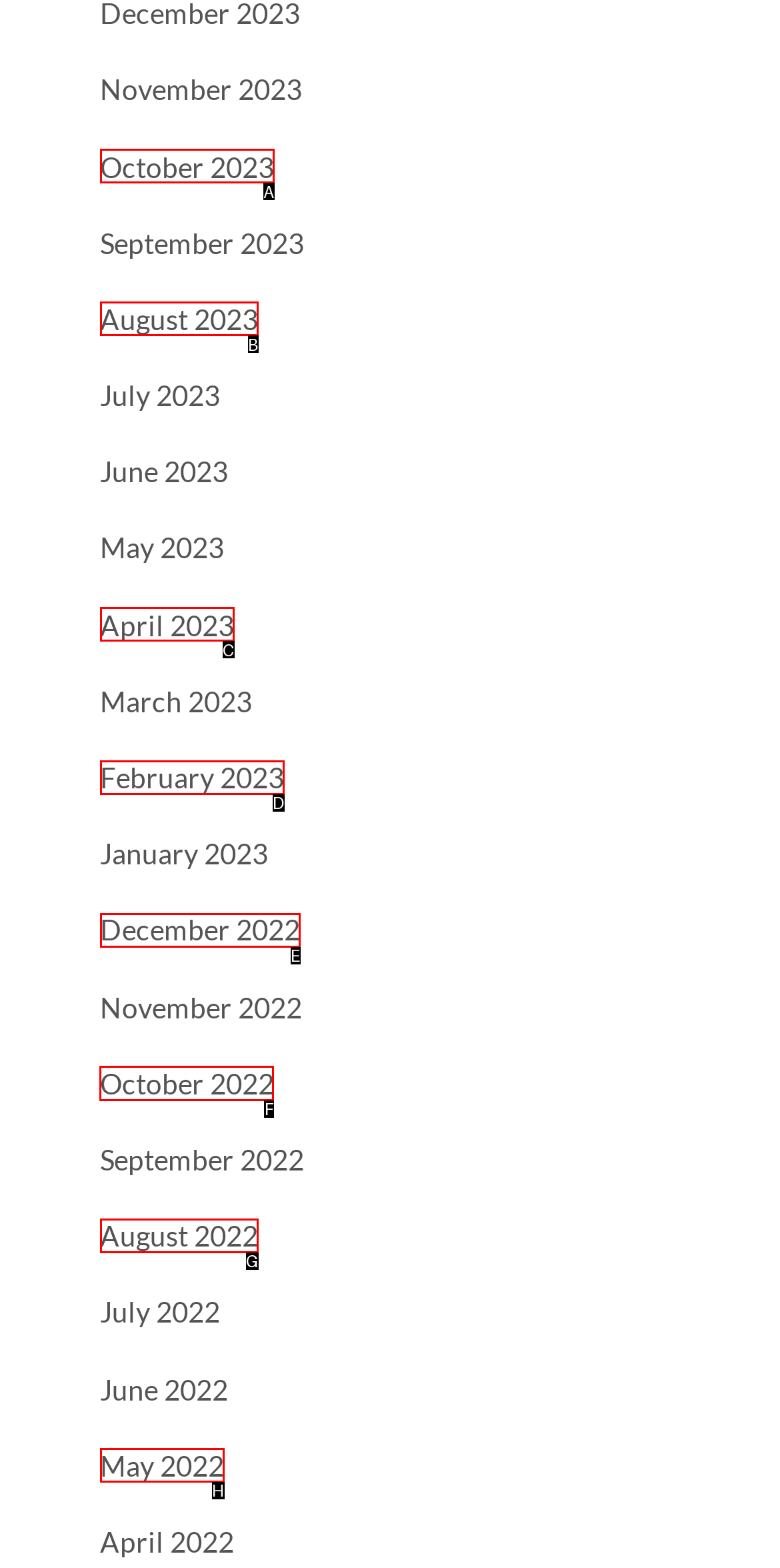Choose the correct UI element to click for this task: go to October 2022 Answer using the letter from the given choices.

F